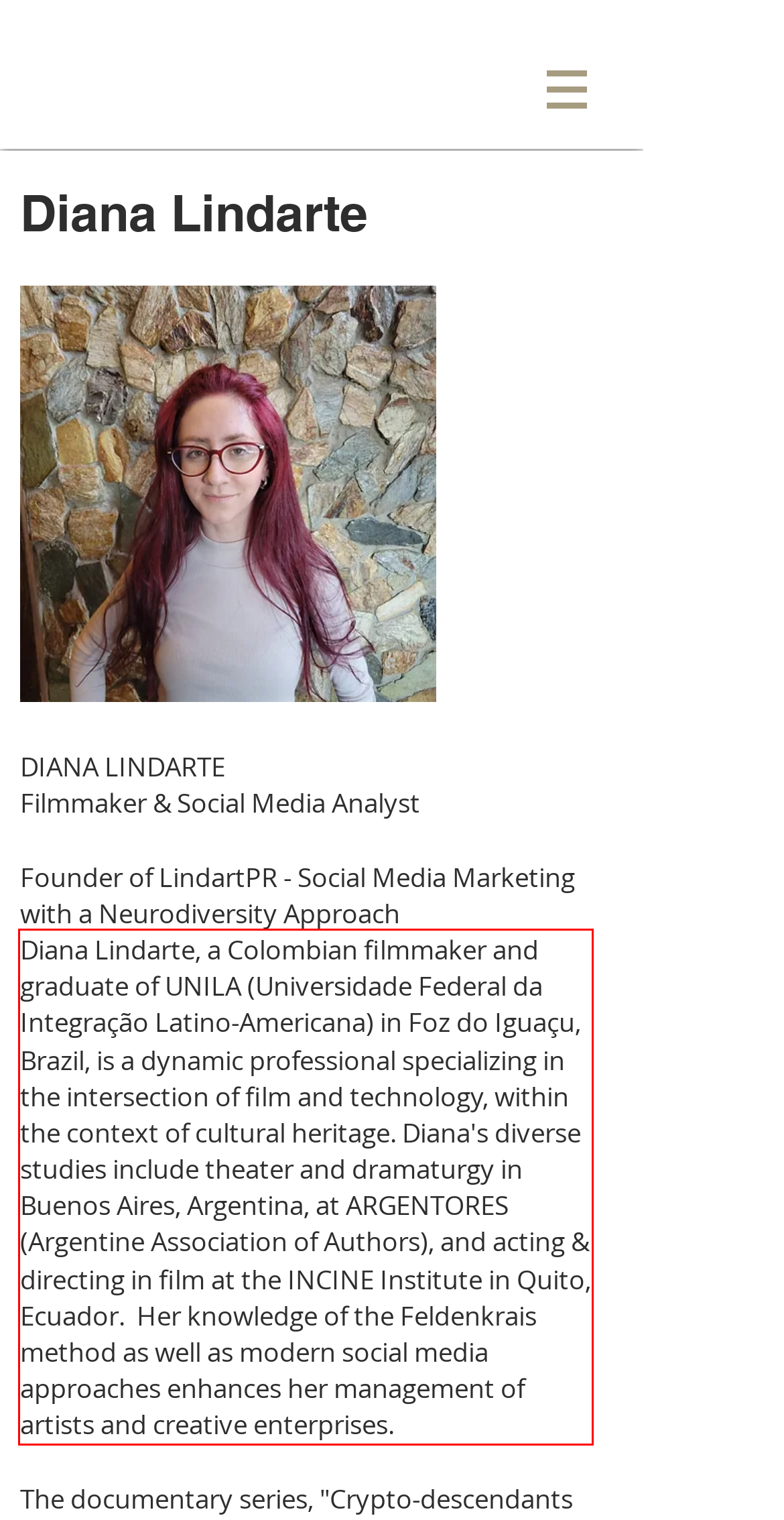Within the screenshot of the webpage, there is a red rectangle. Please recognize and generate the text content inside this red bounding box.

Diana Lindarte, a Colombian filmmaker and graduate of UNILA (Universidade Federal da Integração Latino-Americana) in Foz do Iguaçu, Brazil, is a dynamic professional specializing in the intersection of film and technology, within the context of cultural heritage. Diana's diverse studies include theater and dramaturgy in Buenos Aires, Argentina, at ARGENTORES (Argentine Association of Authors), and acting & directing in film at the INCINE Institute in Quito, Ecuador. Her knowledge of the Feldenkrais method as well as modern social media approaches enhances her management of artists and creative enterprises.